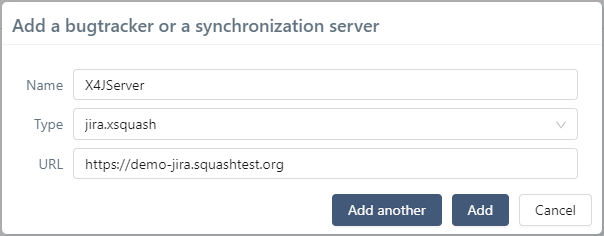What is the function of the 'Add' button?
Answer the question with as much detail as you can, using the image as a reference.

The 'Add' button is one of the action buttons in the dialogue, which allows the user to confirm the addition of the new server configuration, after providing the required details, such as the server name, type, and URL, and clicking this button will add the server to the system.